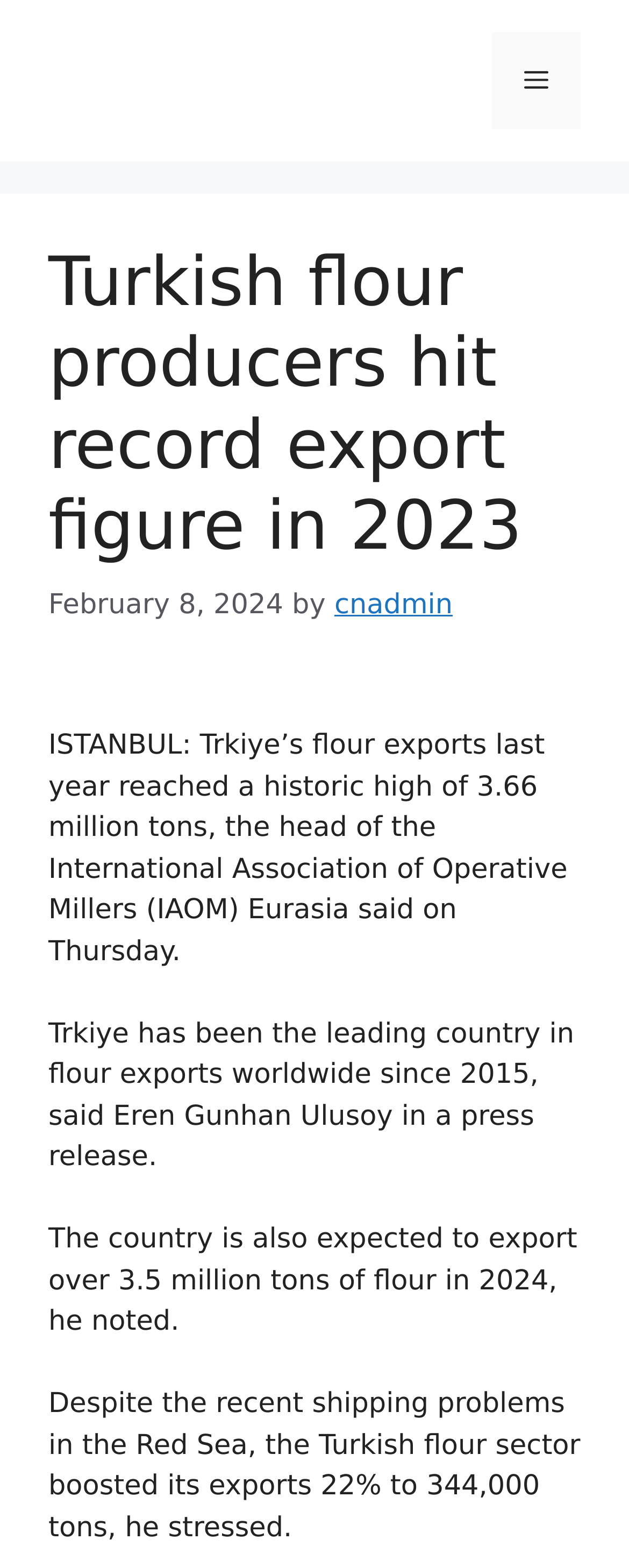Offer a thorough description of the webpage.

The webpage appears to be a news article about Turkish flour producers hitting a record export figure in 2023. At the top of the page, there is a banner with the site's name, followed by a navigation menu on the right side with a "Menu" button. Below the navigation menu, there is a header section with the main title "Turkish flour producers hit record export figure in 2023" and a time stamp "February 8, 2024" on the left side. 

The main content of the article is divided into four paragraphs. The first paragraph starts with "ISTANBUL: Trkiye’s flour exports last year reached a historic high of 3.66 million tons..." and is positioned below the header section. The subsequent paragraphs are placed below each other, with the second paragraph starting with "Trkiye has been the leading country in flour exports worldwide since 2015...". The third paragraph begins with "The country is also expected to export over 3.5 million tons of flour in 2024...". The fourth and final paragraph starts with "Despite the recent shipping problems in the Red Sea, the Turkish flour sector boosted its exports 22% to 344,000 tons...".